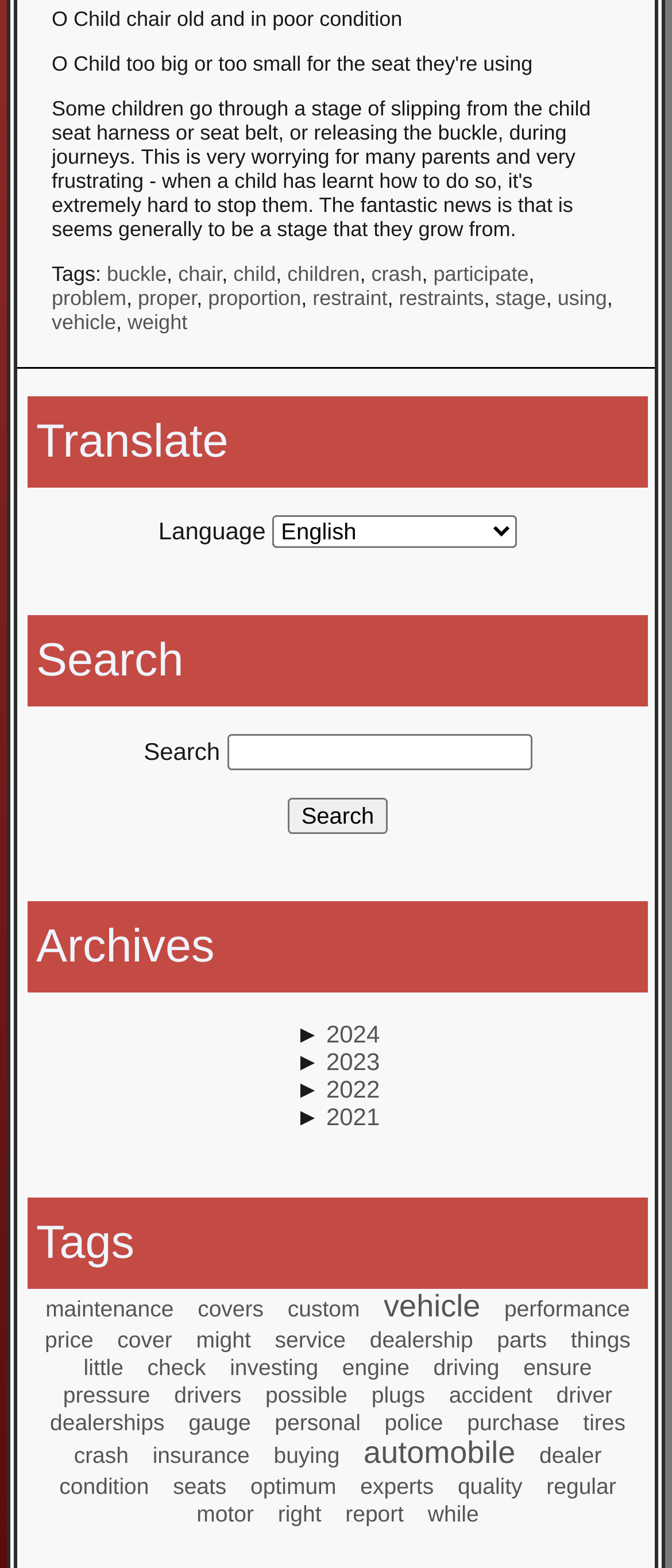Extract the bounding box coordinates for the described element: "stage". The coordinates should be represented as four float numbers between 0 and 1: [left, top, right, bottom].

[0.737, 0.182, 0.812, 0.198]